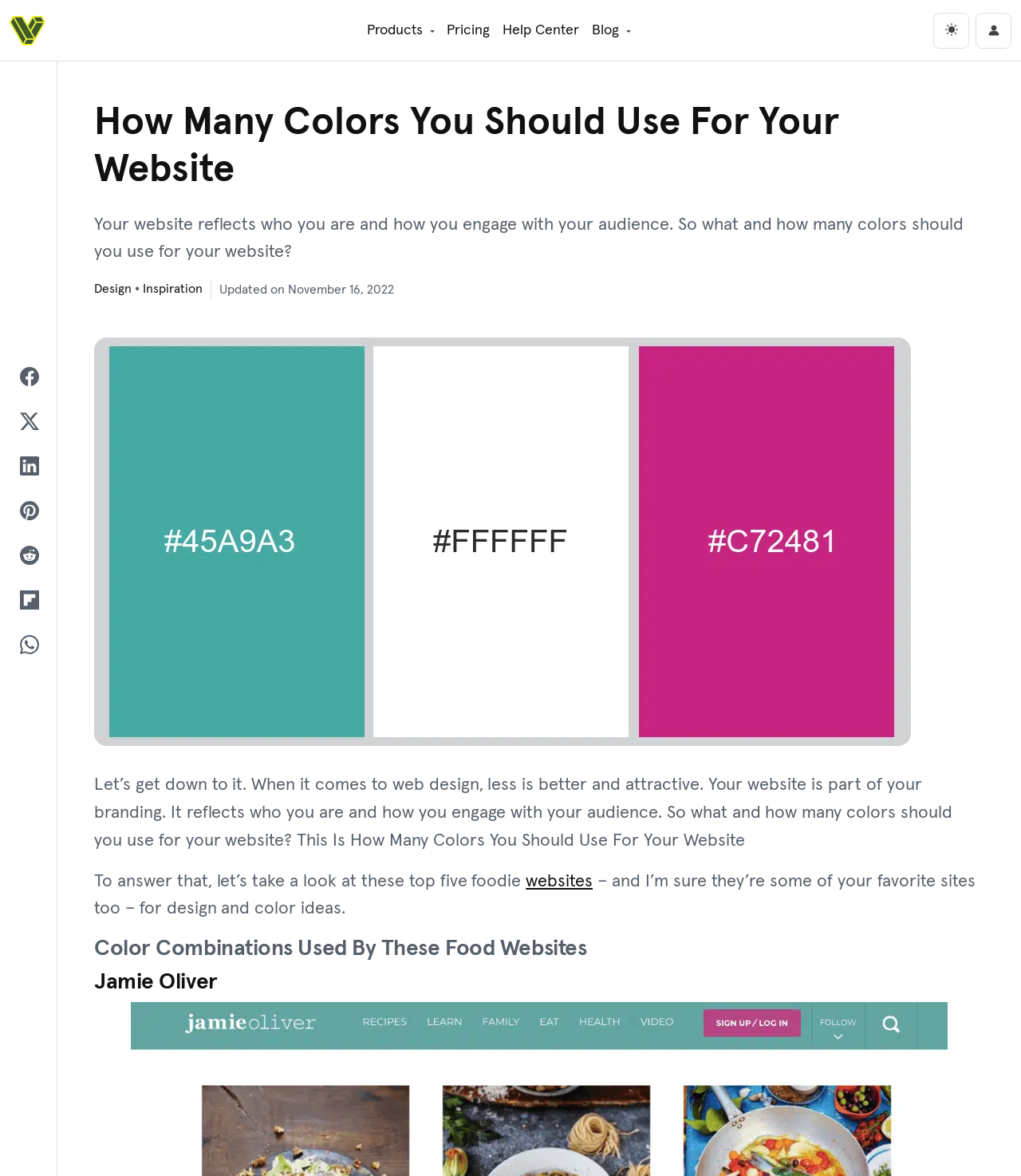Pinpoint the bounding box coordinates of the area that must be clicked to complete this instruction: "Switch to dark mode".

[0.914, 0.011, 0.949, 0.041]